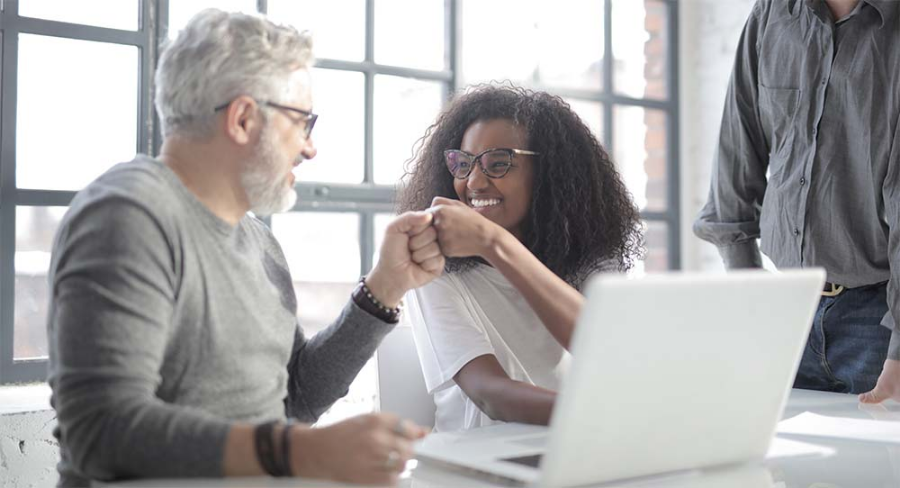Summarize the image with a detailed caption.

In a bright, modern workspace filled with natural light, a successful collaboration is captured between two professionals. The scene showcases a man with gray hair and glasses, sitting across from a woman with curly hair and stylish eyewear. They share a moment of camaraderie as they engage in a friendly fist bump, symbolizing teamwork and mutual respect. In the background, a sleek laptop sits open on their shared workspace, hinting at their creative endeavors in web design. The lighter tones of the environment and the smiles exchanged between the colleagues highlight an encouraging and dynamic atmosphere conducive to innovative projects.